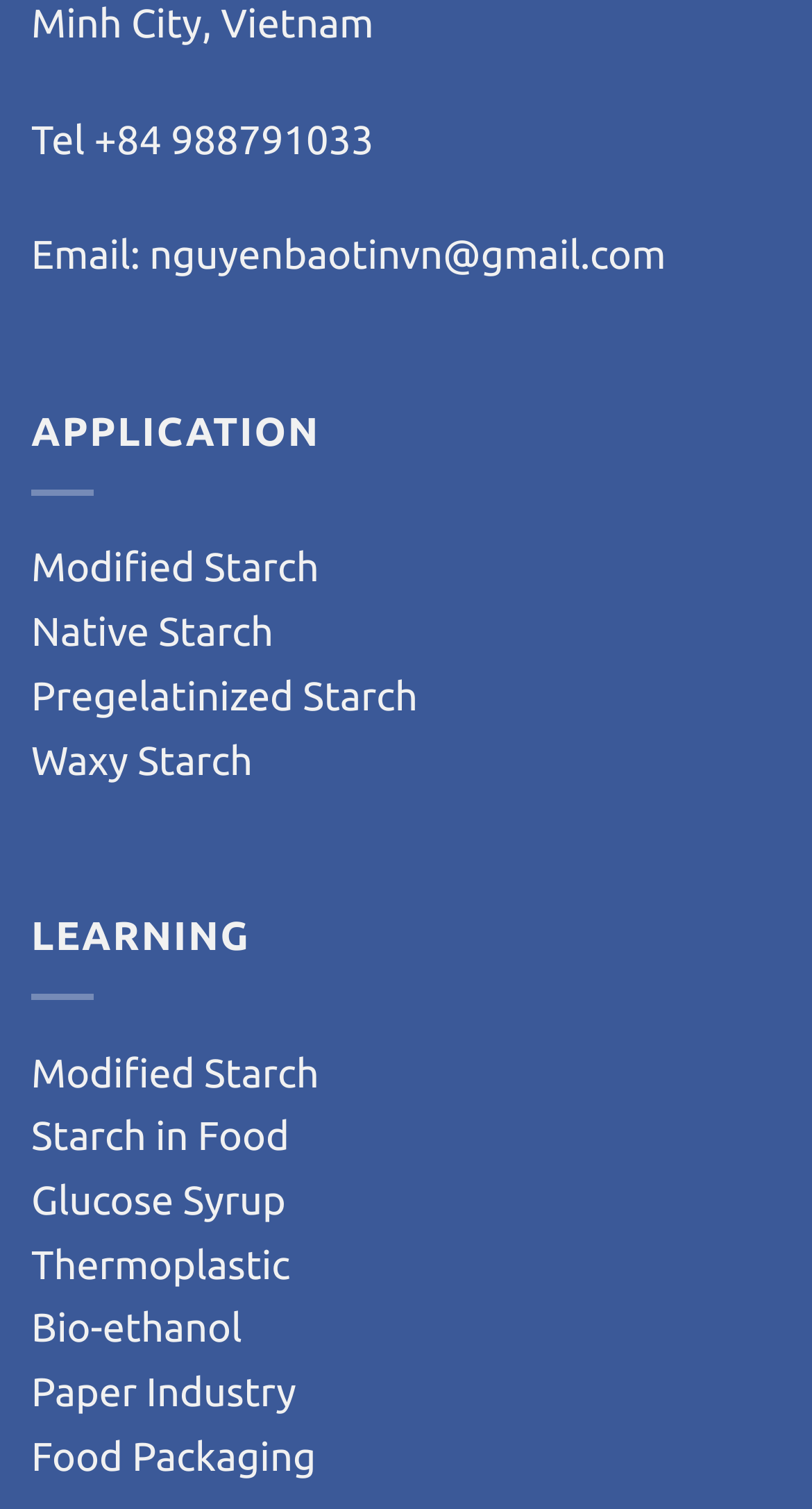What is the email address on the webpage?
Refer to the image and provide a concise answer in one word or phrase.

nguyenbaotinvn@gmail.com